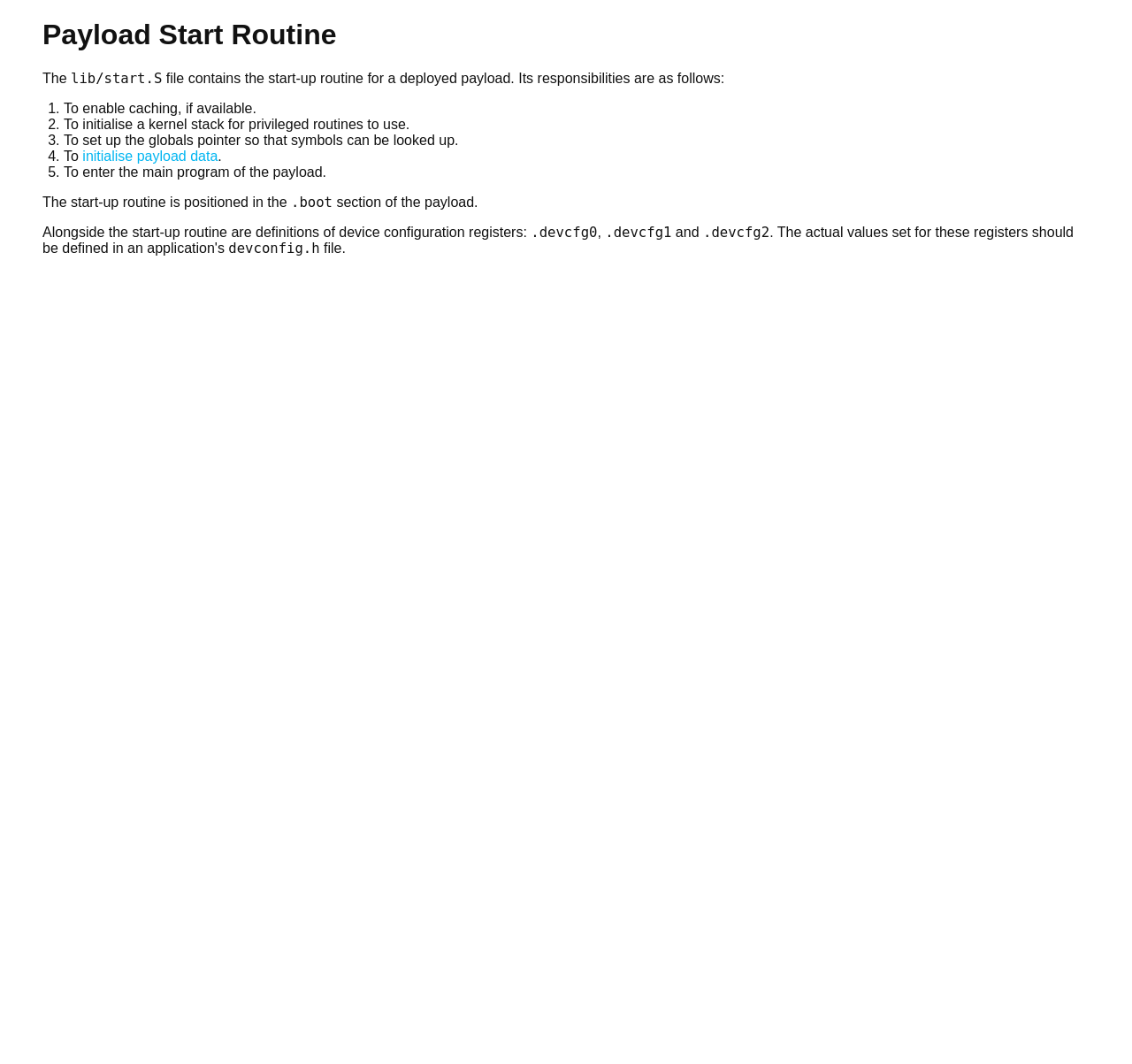What is the purpose of the start-up routine?
Based on the screenshot, provide a one-word or short-phrase response.

To enable caching and initialise kernel stack